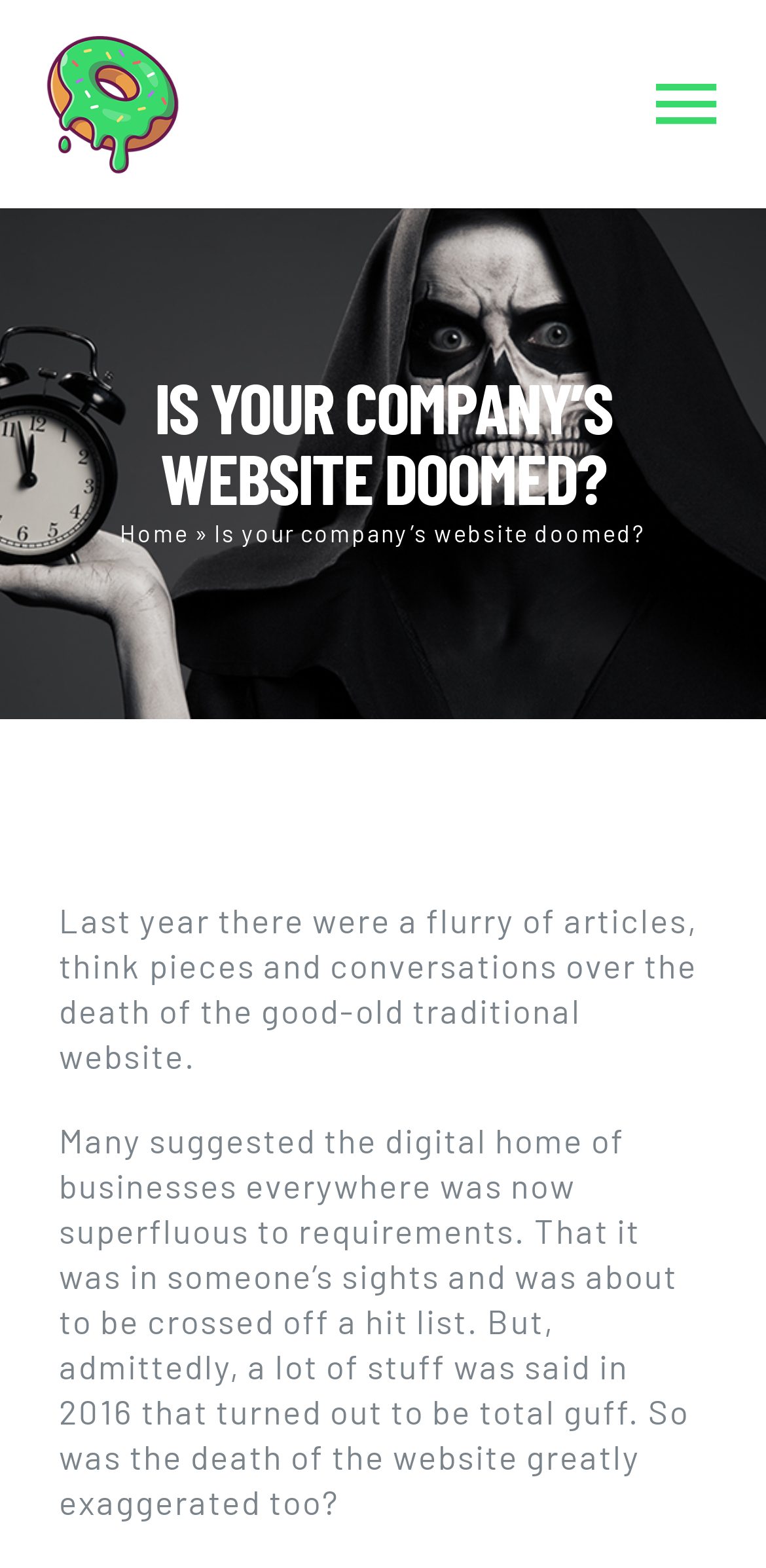What is the purpose of the button in the navigation section?
Look at the image and respond with a single word or a short phrase.

To toggle navigation